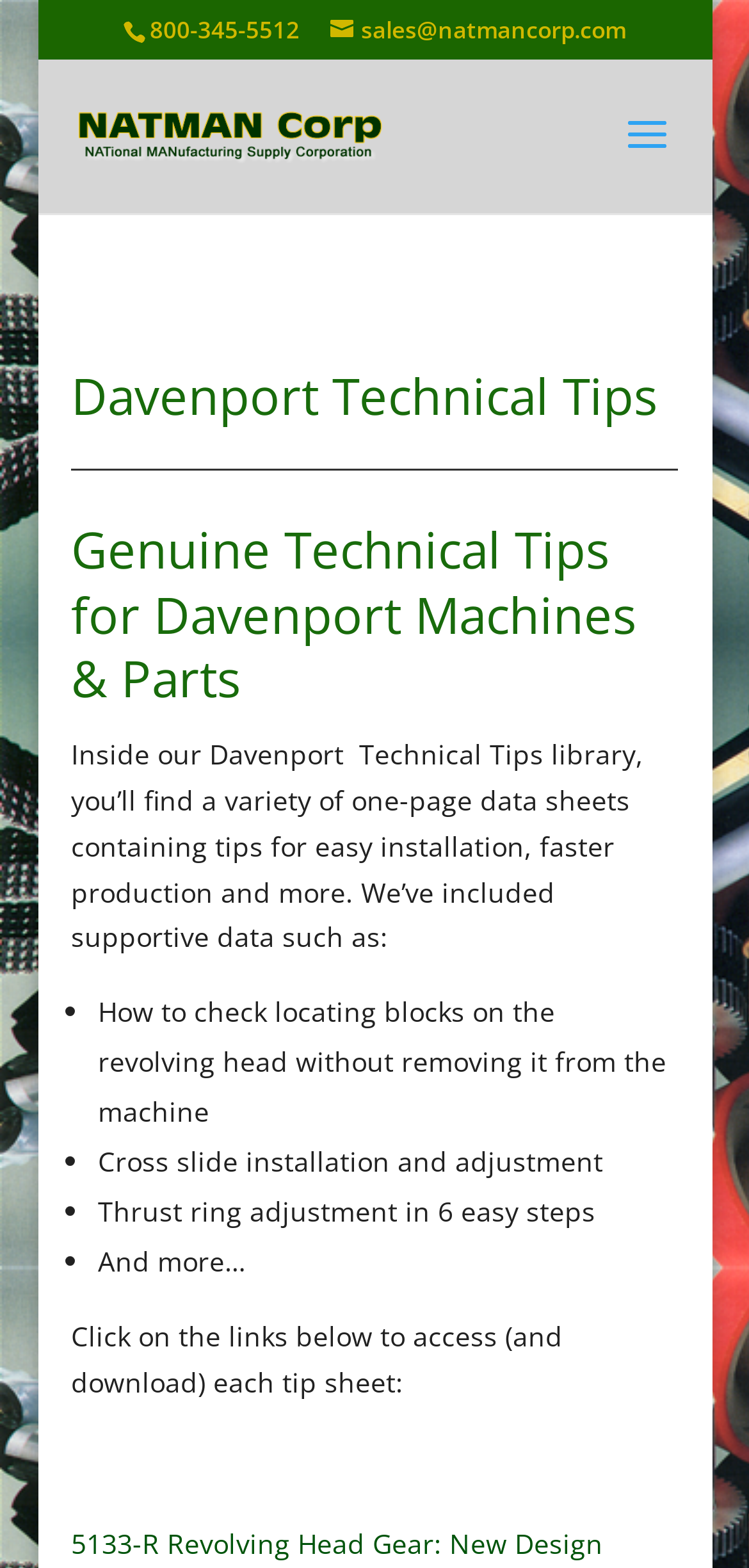Identify and provide the text content of the webpage's primary headline.

Davenport Technical Tips